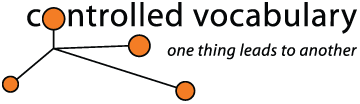Provide a comprehensive description of the image.

The image illustrates the concept of "Controlled Vocabulary," depicting a diagram with interconnected nodes represented as orange circles, suggesting a network of related terms or ideas. Accompanying the visual is the phrase "one thing leads to another," emphasizing the interconnectedness of concepts within a controlled vocabulary framework. This representation highlights the importance of structured terminology in organizing information and enhancing comprehension, particularly in fields like metadata management and information science.